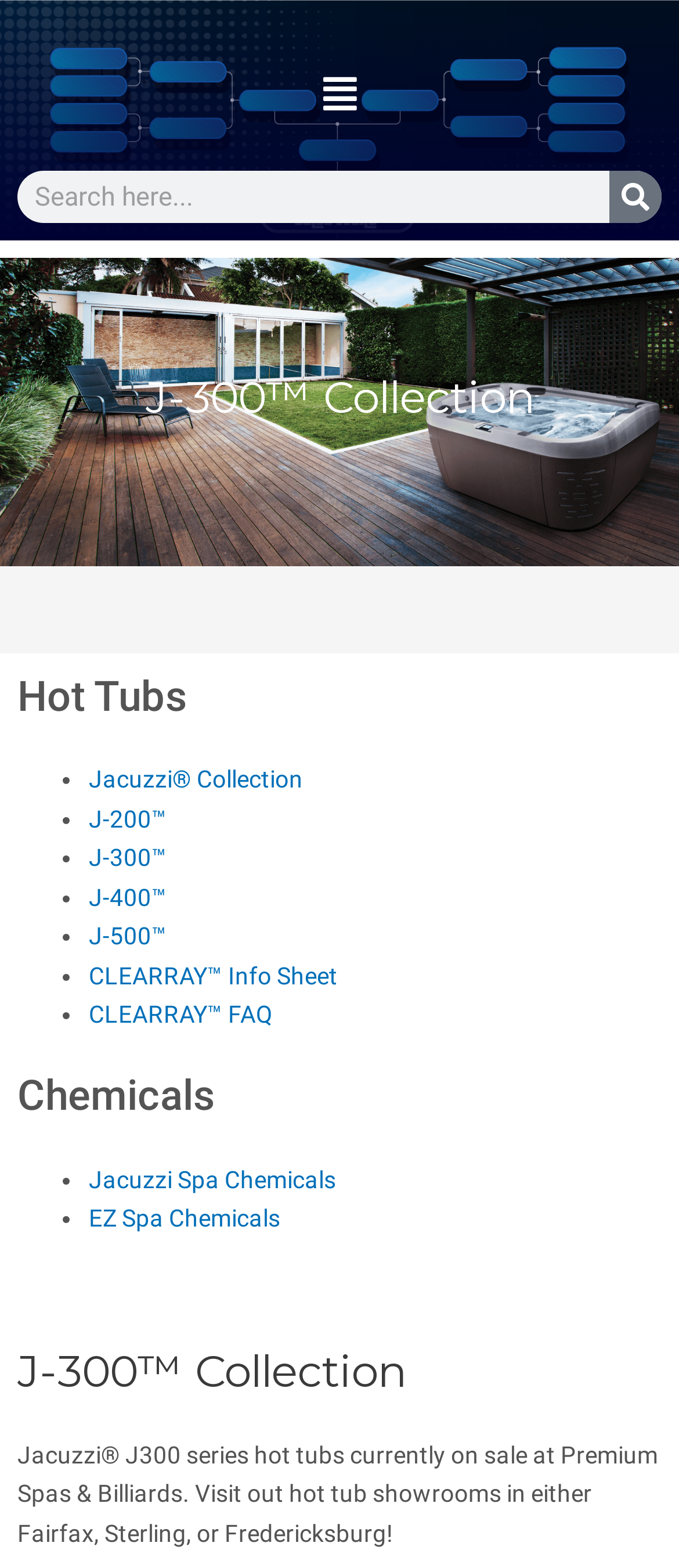Please determine the bounding box coordinates of the clickable area required to carry out the following instruction: "View J-300 Collection". The coordinates must be four float numbers between 0 and 1, represented as [left, top, right, bottom].

[0.131, 0.538, 0.254, 0.556]